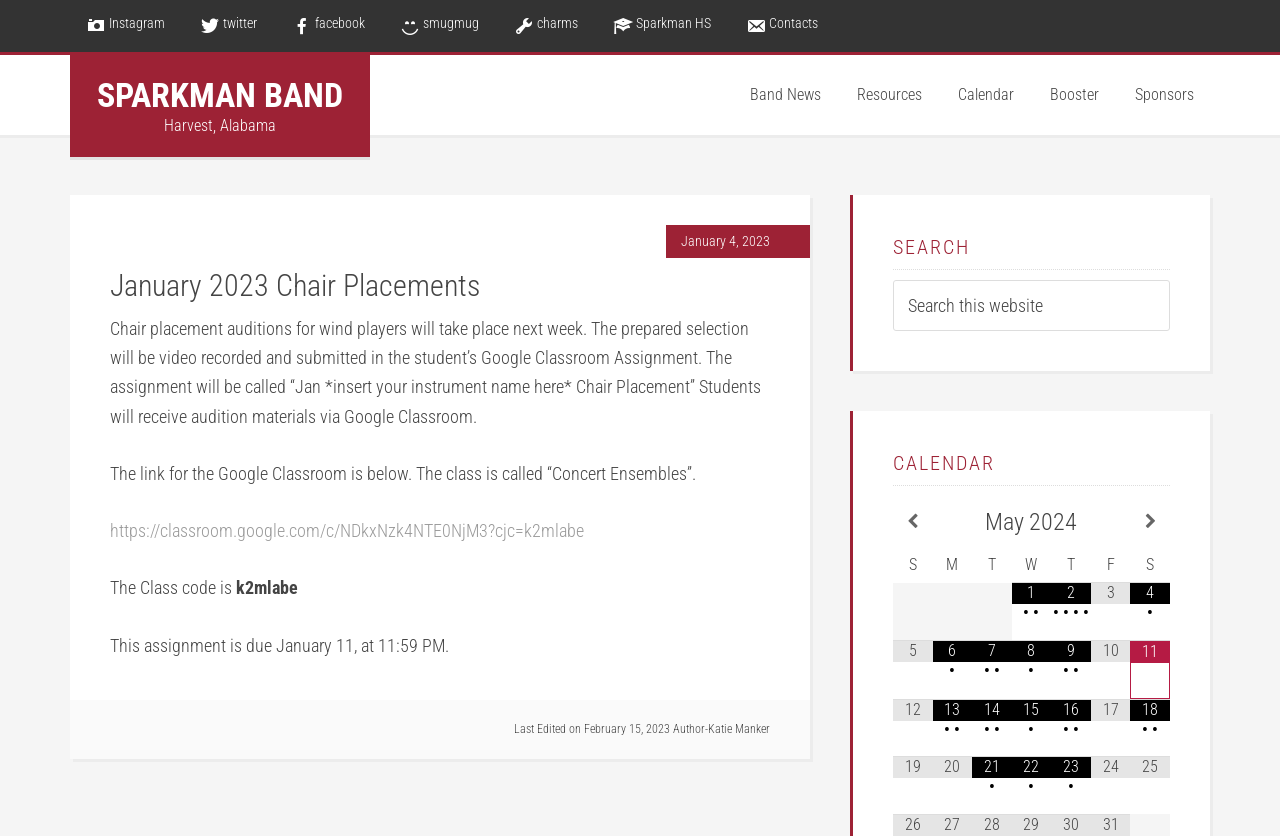How many social media links are at the top of the webpage?
Based on the image, respond with a single word or phrase.

5